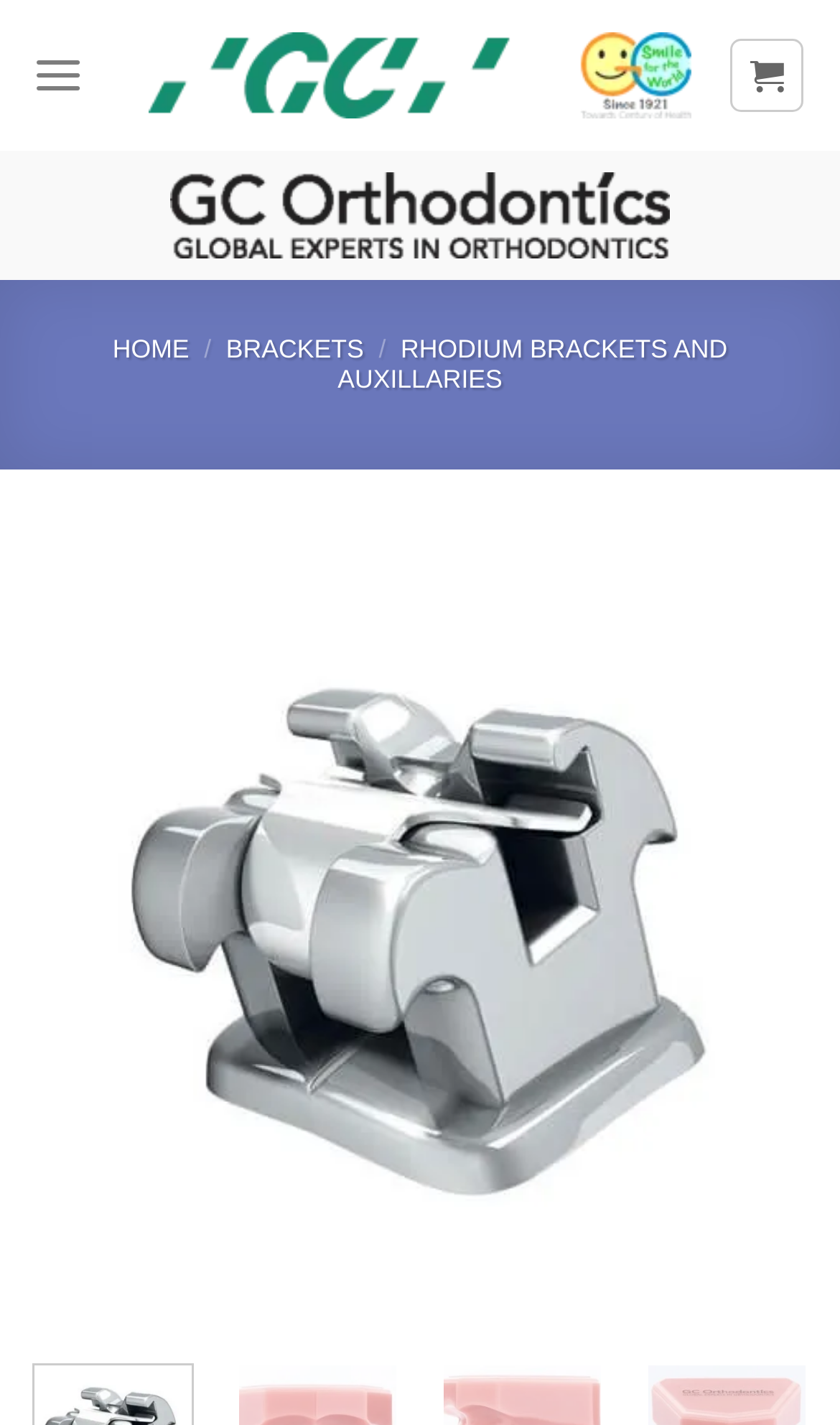What is the text of the first link in the navigation menu?
Make sure to answer the question with a detailed and comprehensive explanation.

I looked at the navigation menu and found that the first link is labeled 'HOME'.